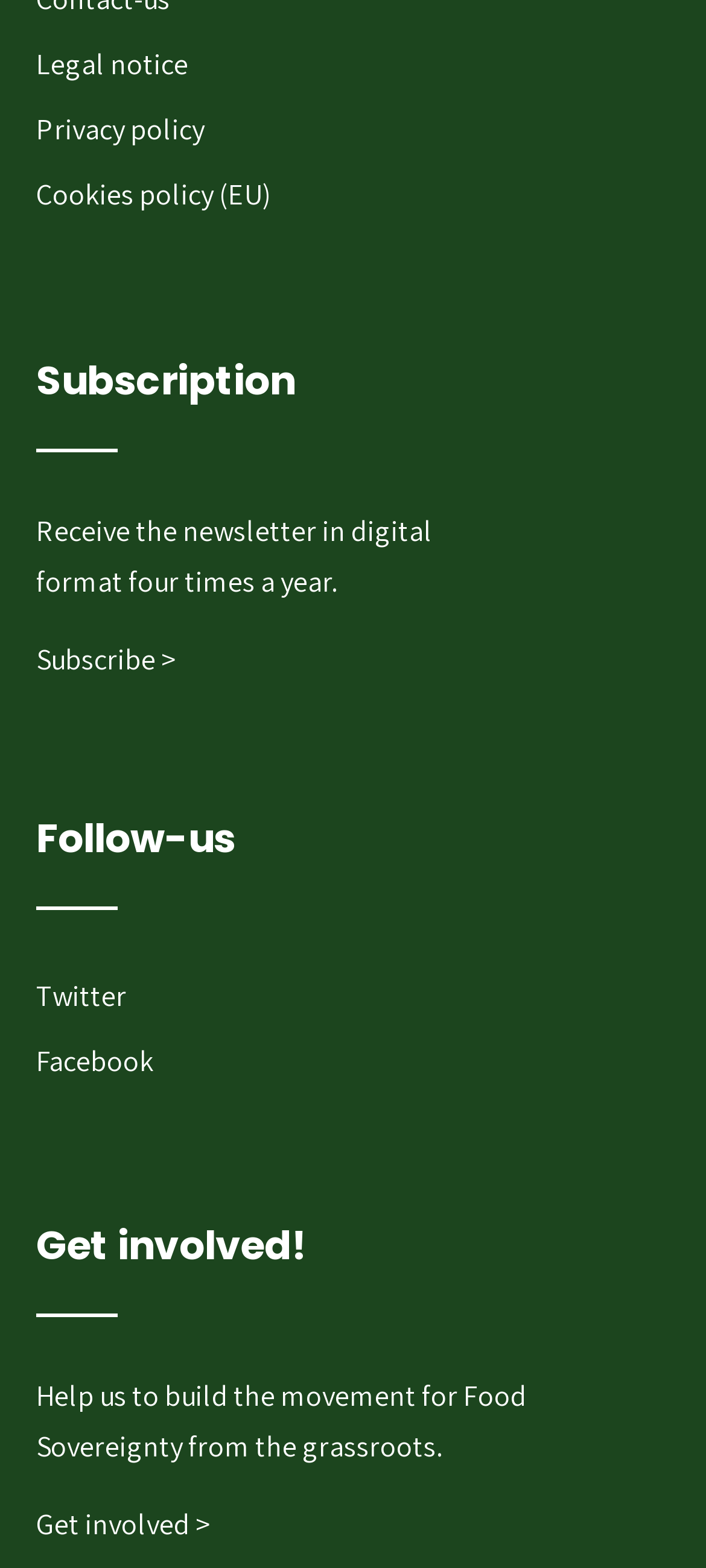Provide your answer in a single word or phrase: 
What is the first link at the top of the page?

Legal notice